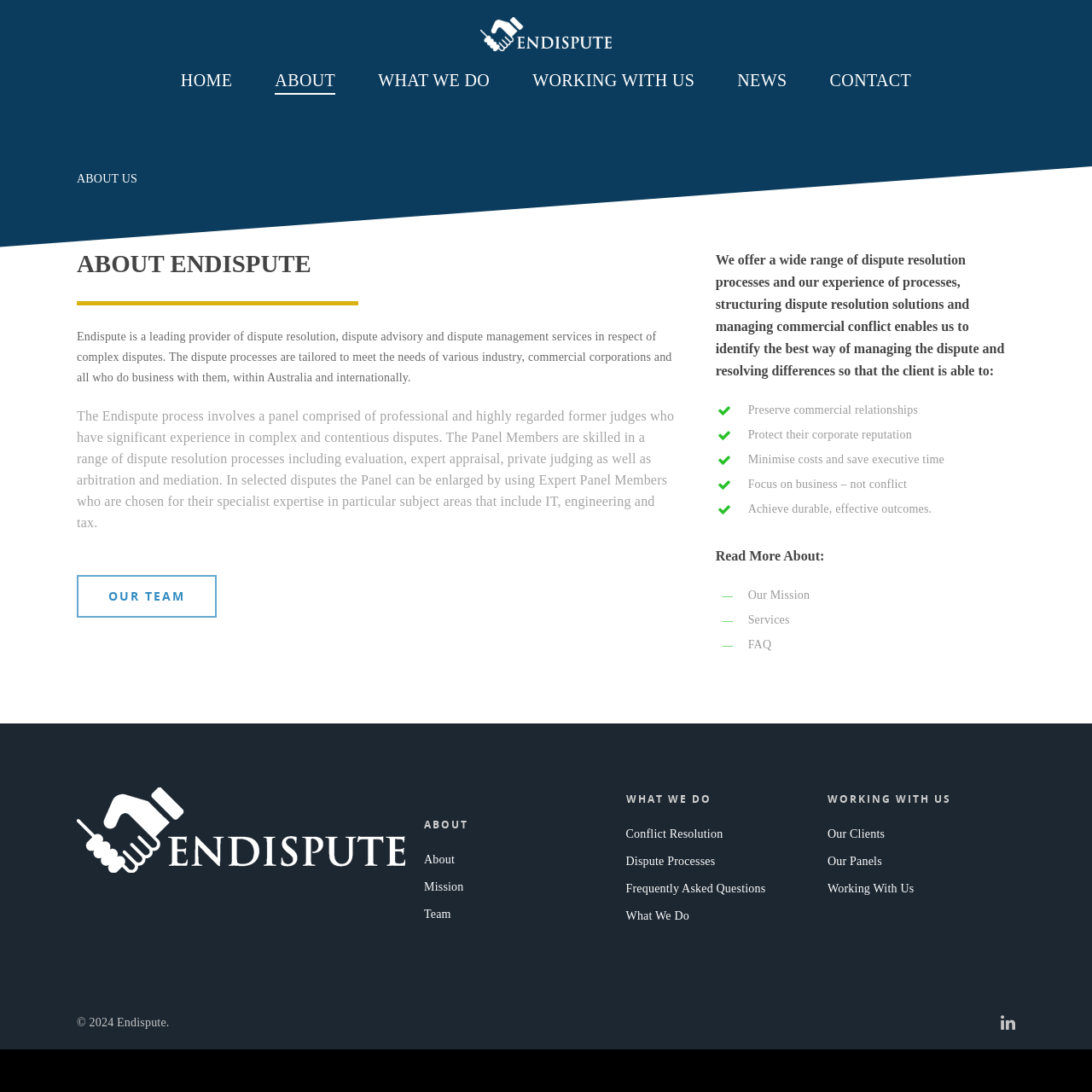Identify the bounding box coordinates for the region of the element that should be clicked to carry out the instruction: "Read about the team". The bounding box coordinates should be four float numbers between 0 and 1, i.e., [left, top, right, bottom].

[0.07, 0.526, 0.198, 0.565]